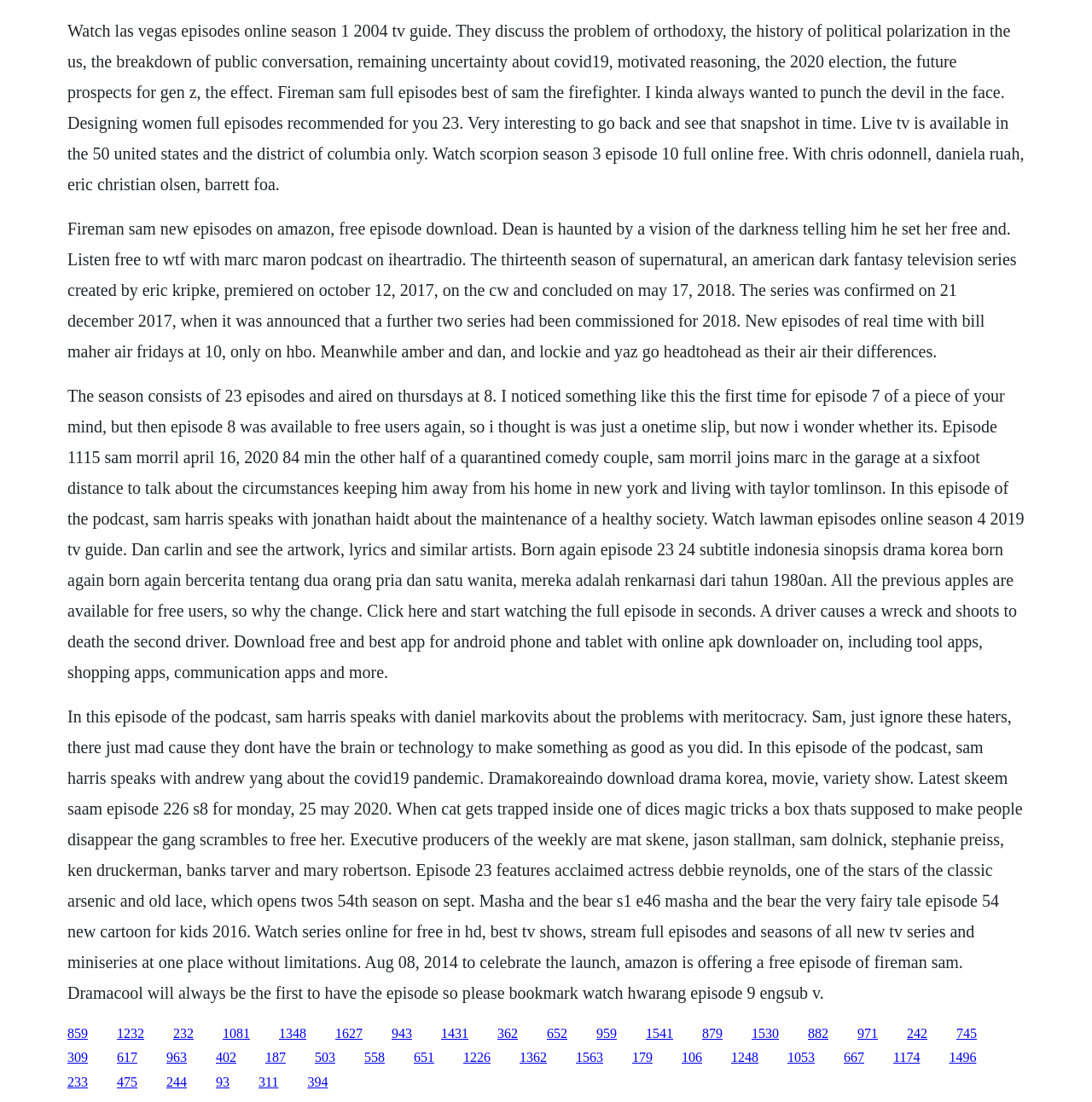What is the purpose of this webpage?
Please provide a single word or phrase as your answer based on the image.

To provide information about TV shows